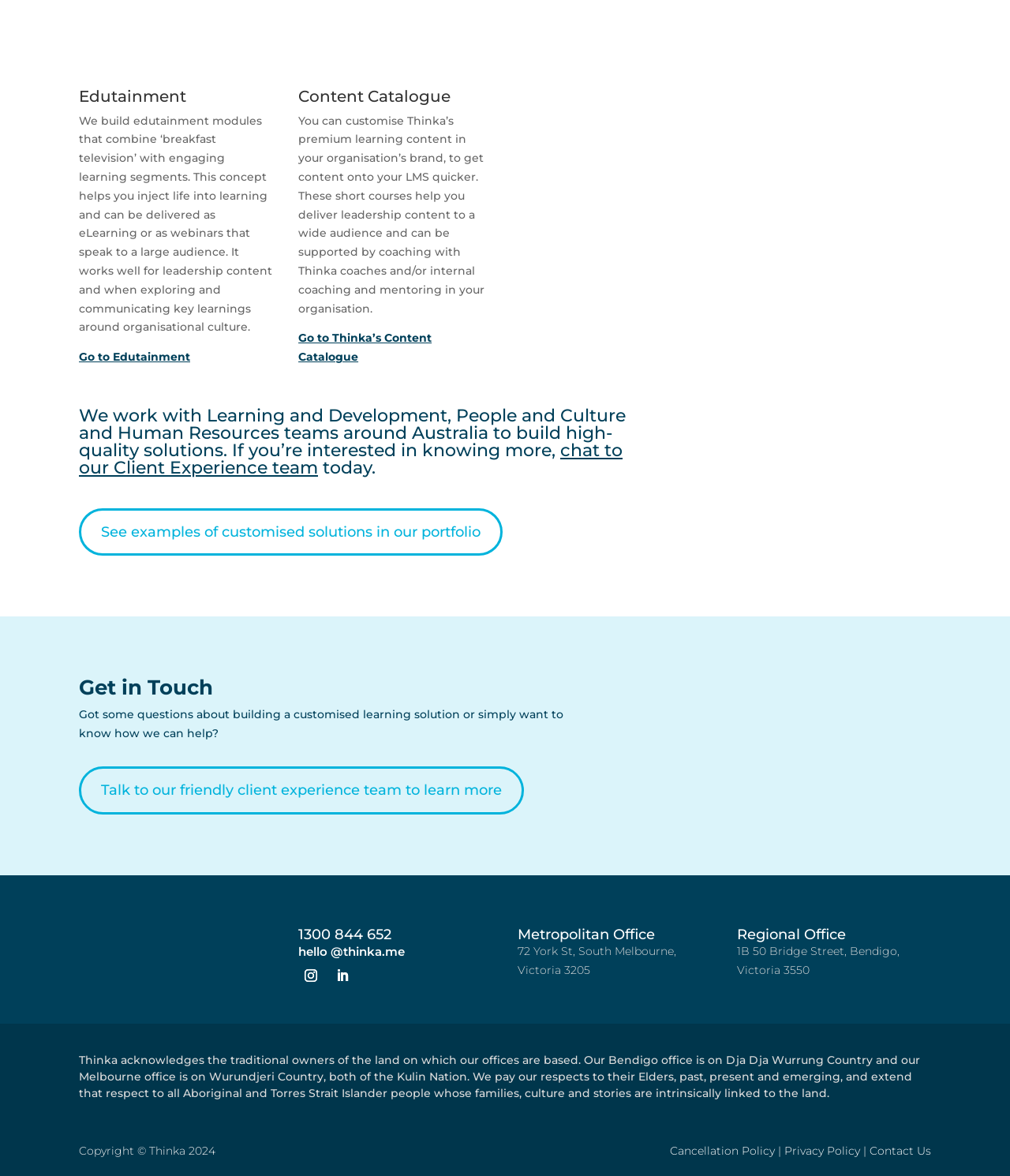Please identify the bounding box coordinates of the element's region that I should click in order to complete the following instruction: "See examples of customised solutions in our portfolio". The bounding box coordinates consist of four float numbers between 0 and 1, i.e., [left, top, right, bottom].

[0.078, 0.432, 0.498, 0.473]